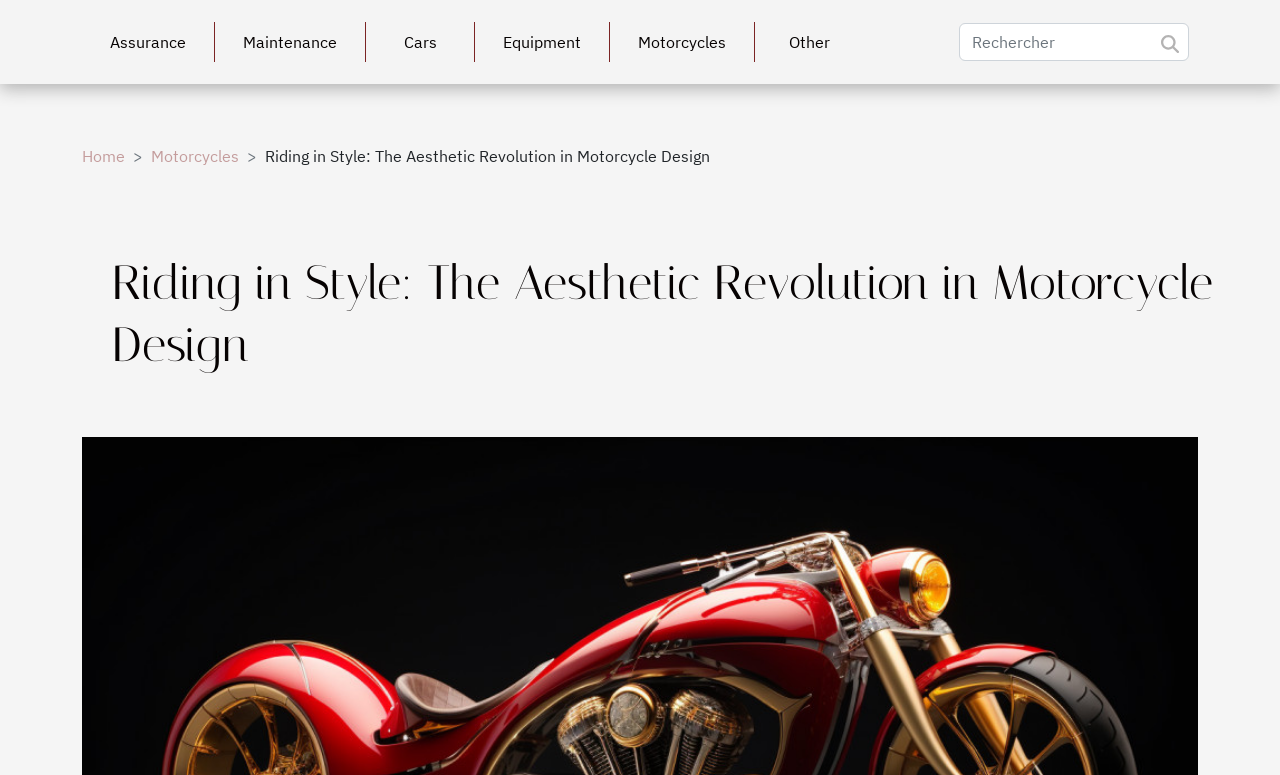Find the bounding box coordinates for the area that should be clicked to accomplish the instruction: "Search for motorcycles".

[0.744, 0.021, 0.936, 0.088]